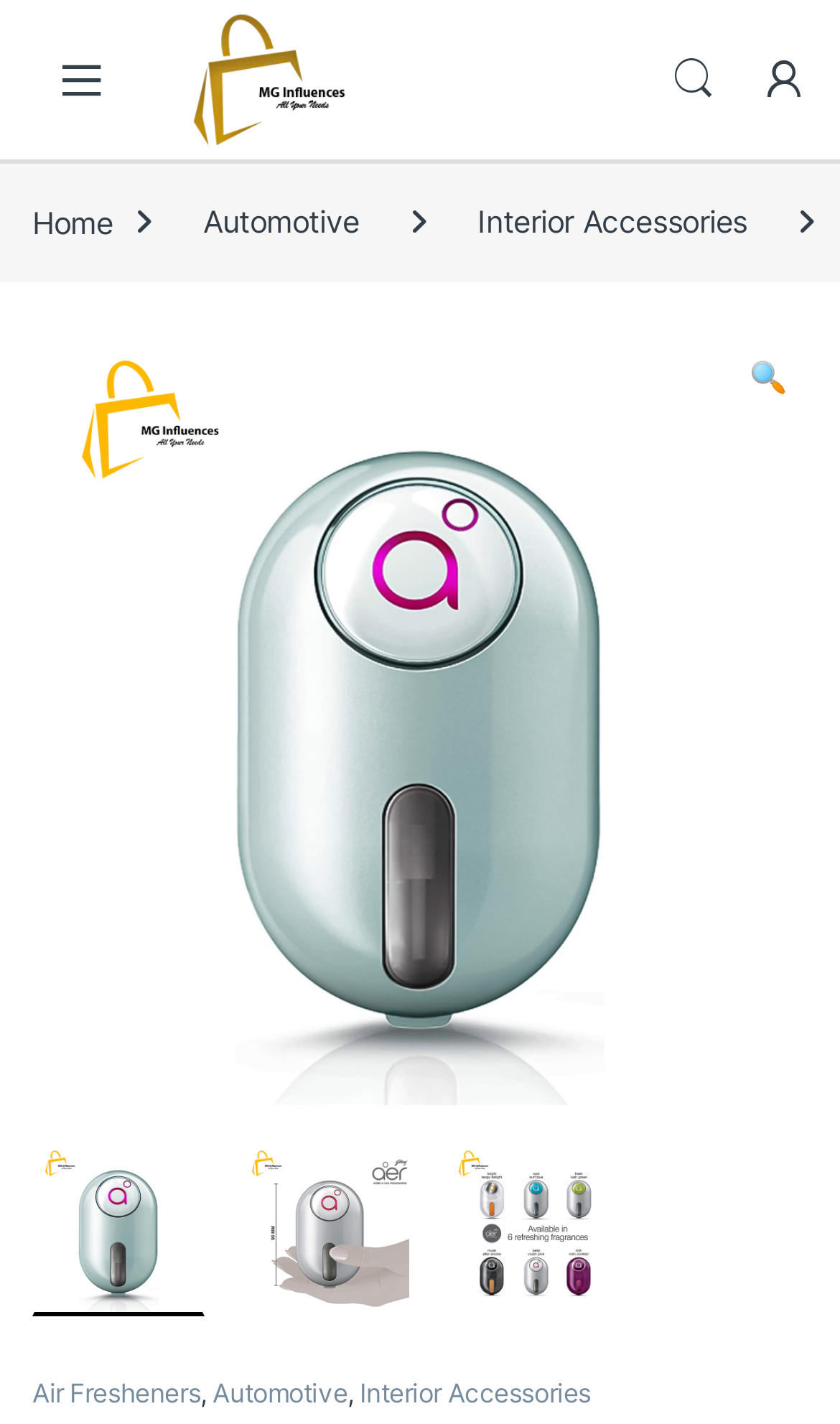What is the weight of the air freshener?
Analyze the image and provide a thorough answer to the question.

I looked at the text of the link element with the product name and found that it includes the weight '10 G', indicating that the air freshener weighs 10 grams.